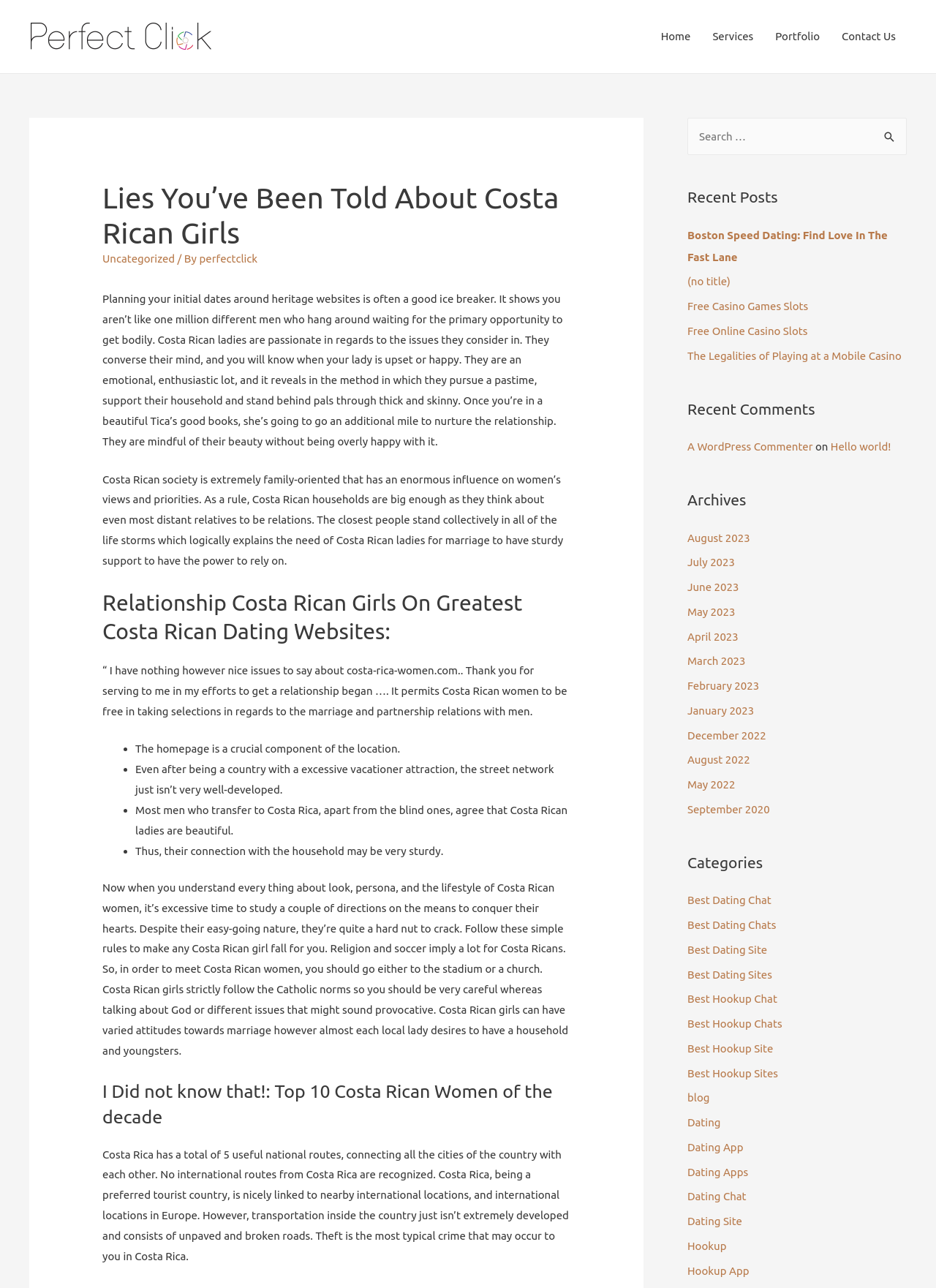Identify the bounding box coordinates for the UI element described by the following text: "A WordPress Commenter". Provide the coordinates as four float numbers between 0 and 1, in the format [left, top, right, bottom].

[0.734, 0.342, 0.868, 0.352]